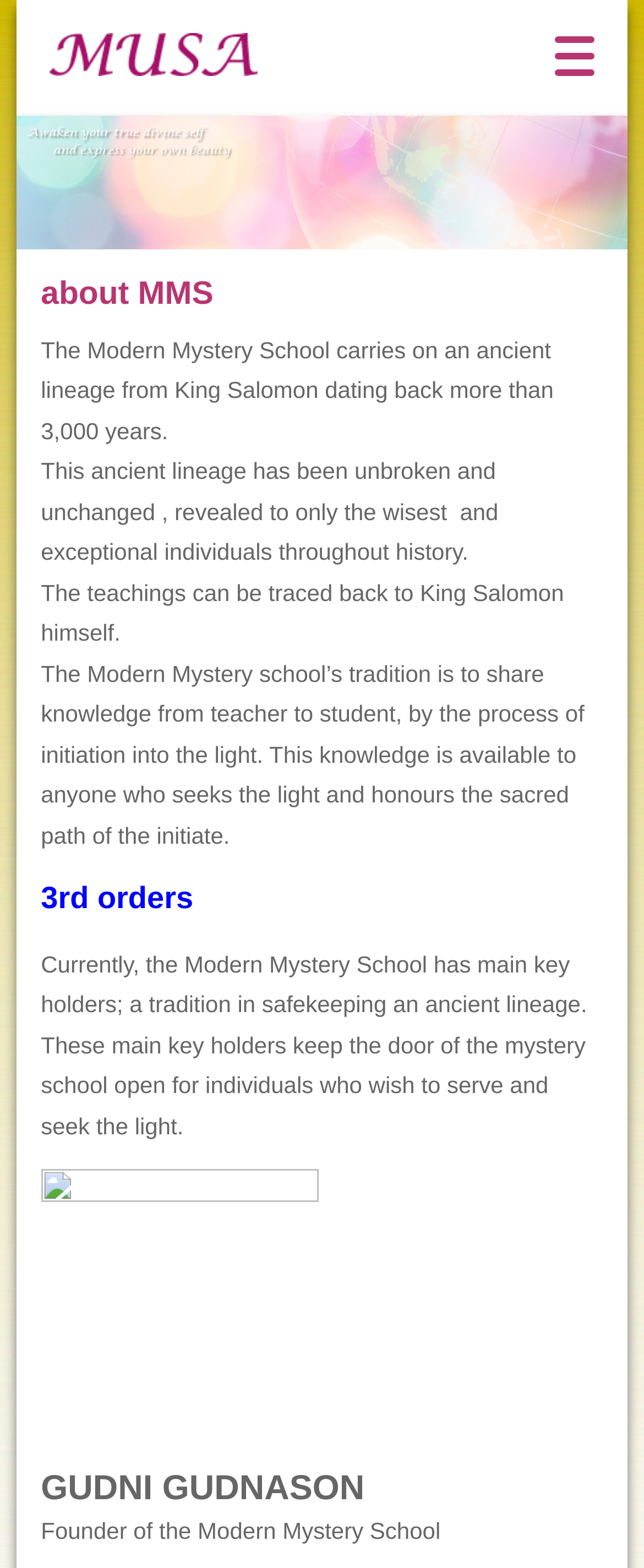Based on the visual content of the image, answer the question thoroughly: How old is the ancient lineage?

The text mentions that 'The Modern Mystery School carries on an ancient lineage from King Salomon dating back more than 3,000 years.' This indicates that the ancient lineage is more than 3,000 years old.